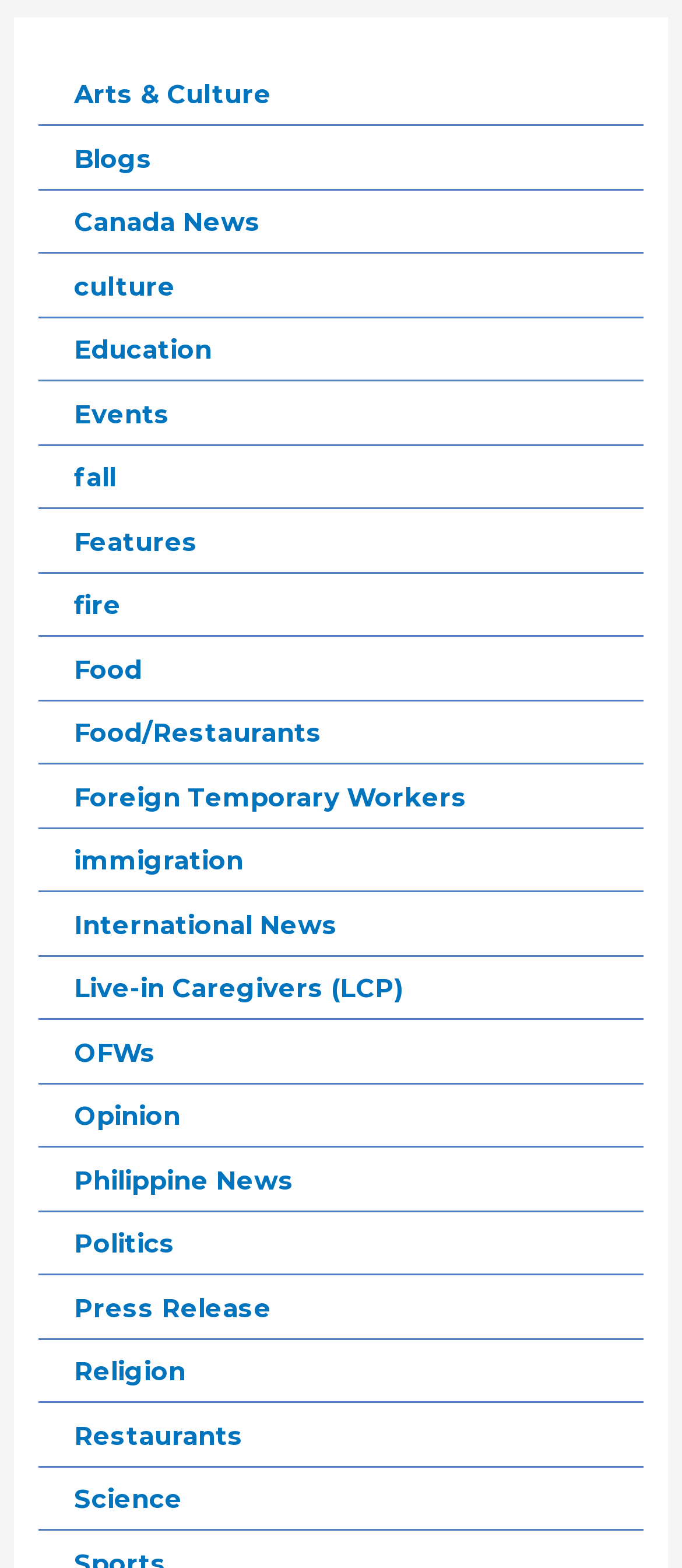Given the element description, predict the bounding box coordinates in the format (top-left x, top-left y, bottom-right x, bottom-right y). Make sure all values are between 0 and 1. Here is the element description: International News

[0.109, 0.58, 0.496, 0.6]